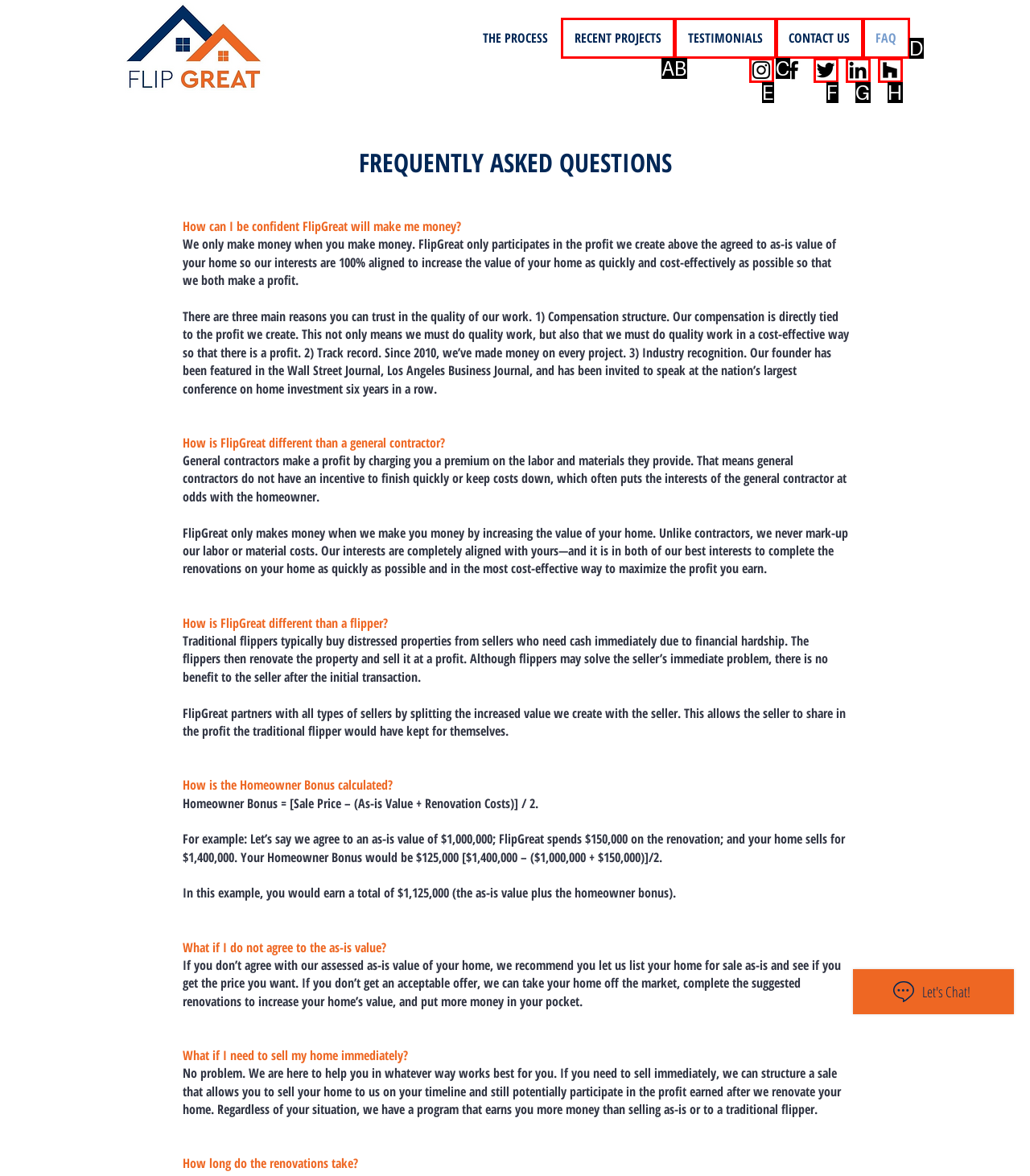Tell me which one HTML element best matches the description: FBS Uruguay Origin A6903FBS
Answer with the option's letter from the given choices directly.

None